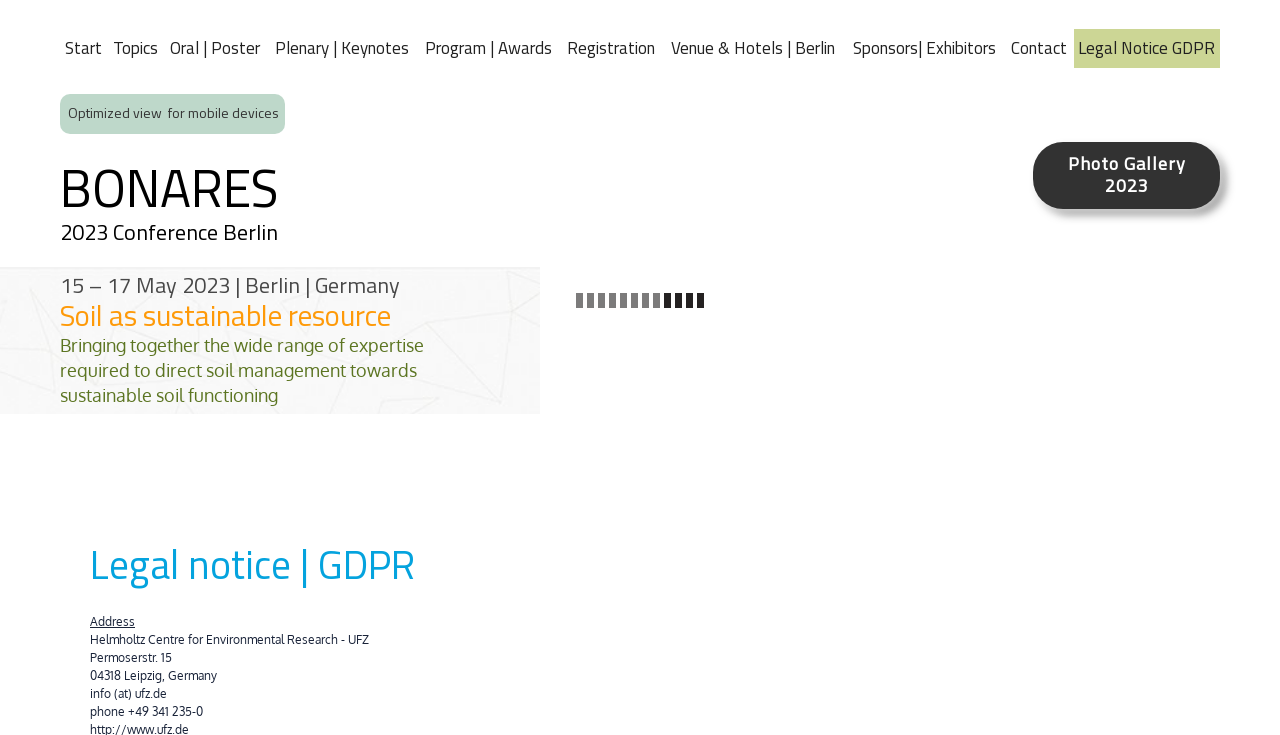Indicate the bounding box coordinates of the element that must be clicked to execute the instruction: "Optimize view for mobile devices". The coordinates should be given as four float numbers between 0 and 1, i.e., [left, top, right, bottom].

[0.047, 0.128, 0.223, 0.182]